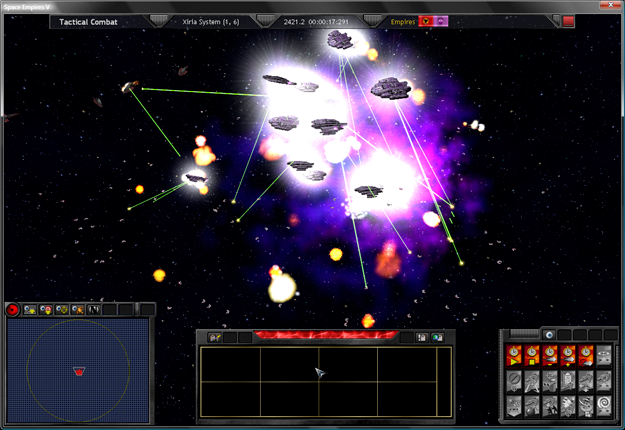Give a detailed account of the elements present in the image.

The image depicts a dramatic scene from the tactical combat simulation set in the Xiria system during a critical battle around the Xiria-Lacerta warp point in the year 2421.2. A fierce clash is underway between the Cue Cappa forces and defensive units, illustrating intense action with explosions and bright laser beams lighting up the dark expanse of space. 

Numerous spacecraft, likely representing the Cue Cappa fleet, are engaged in a coordinated strike, marked by beams connecting them as they attempt to overpower stationary defenses. The background features a stunning cosmic display with vibrant purple and white hues, adding to the chaos of the scenario. 

In the bottom left, a tactical overview interface highlights the strategical elements of the battle. The scene captures the escalating tension and the unpredictable nature of galactic warfare, emphasizing the pivotal nature of this encounter within the broader context of the conflict unfolding in the Fezzran system, where the Xiati forces are responding to the Cue Cappa’s aggressive maneuvers.